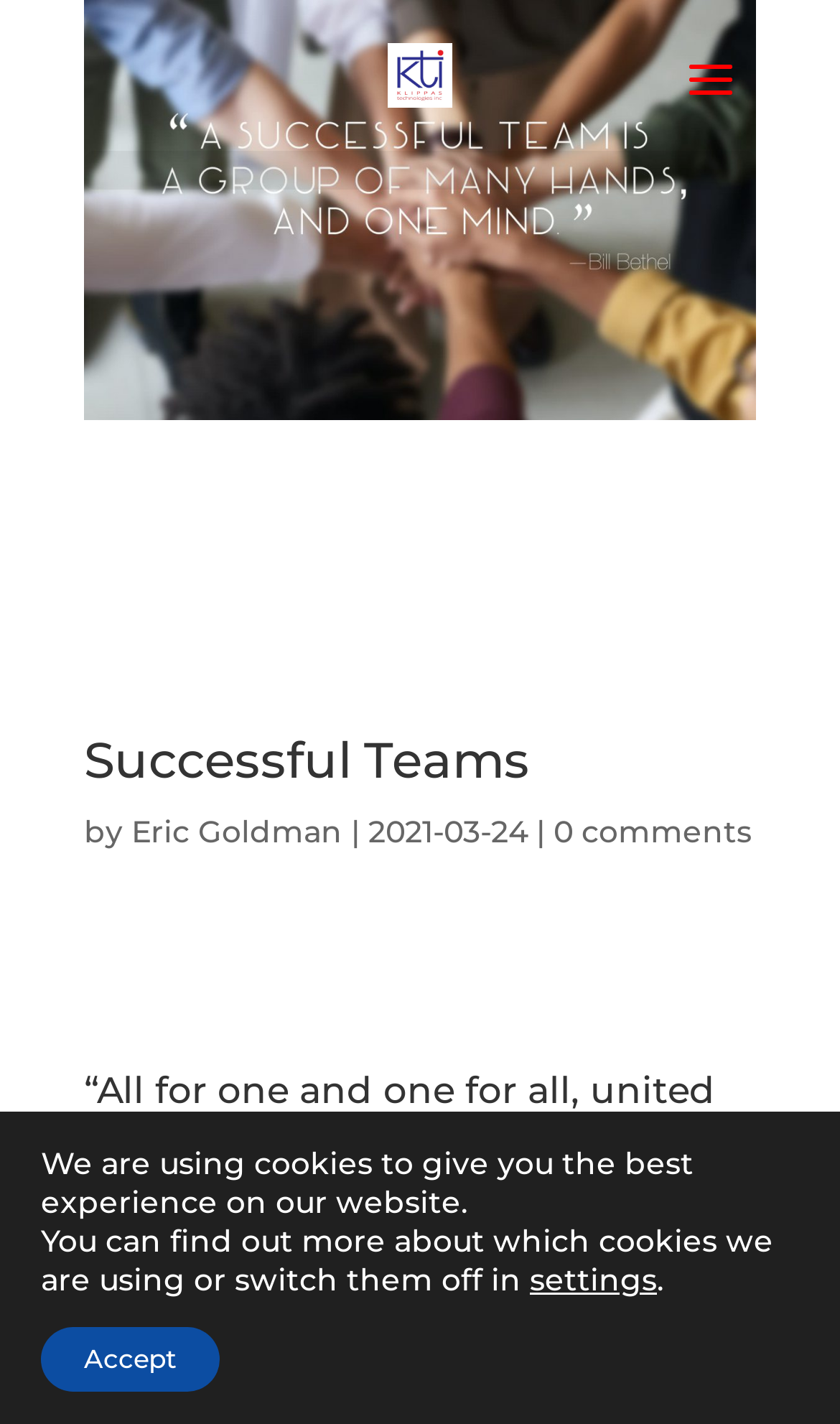Answer the question in one word or a short phrase:
Who is the author of the book?

Eric Goldman